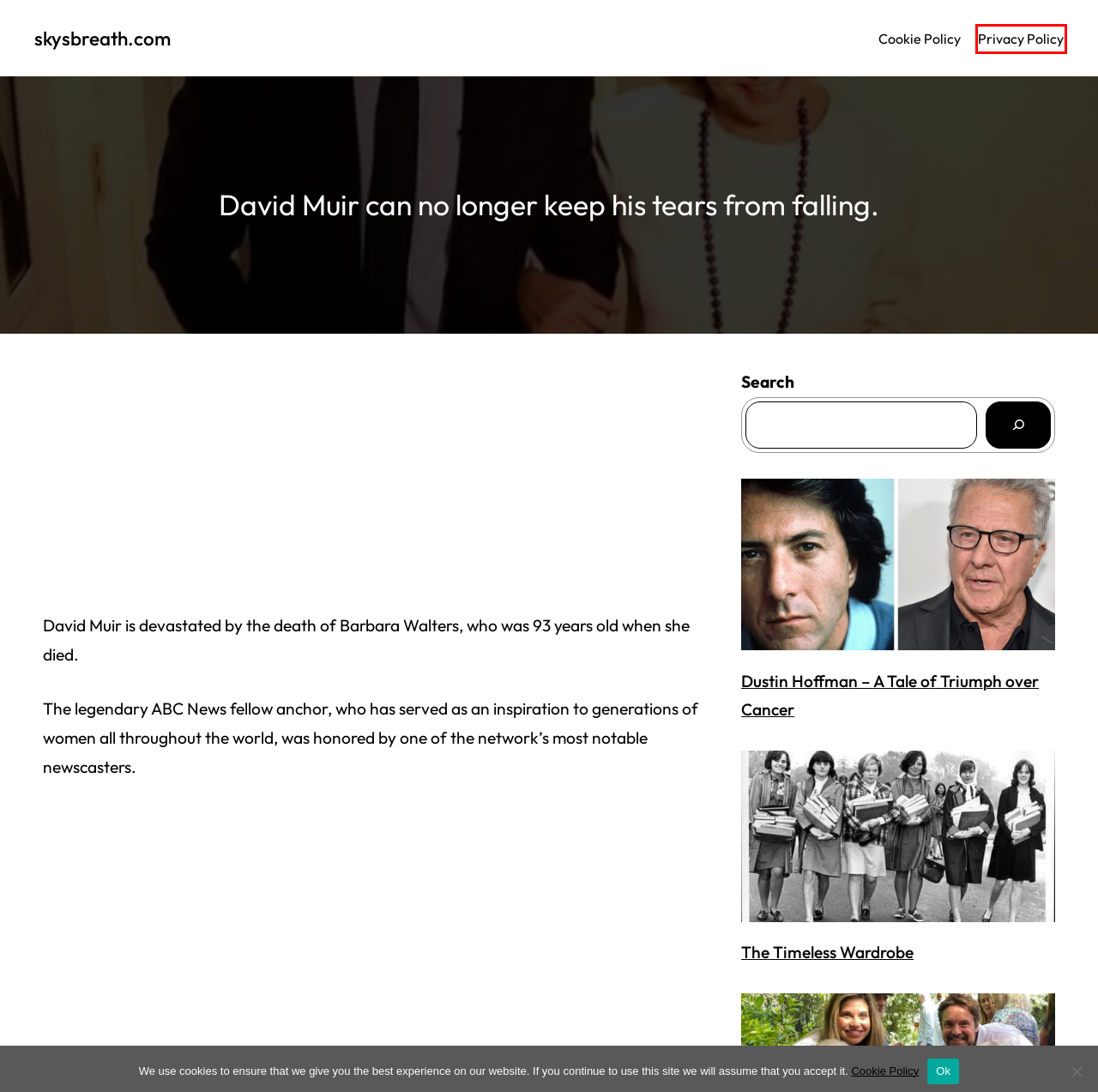You are presented with a screenshot of a webpage containing a red bounding box around a particular UI element. Select the best webpage description that matches the new webpage after clicking the element within the bounding box. Here are the candidates:
A. skysbreath.com
B. The Timeless Wardrobe – skysbreath.com
C. Dustin Hoffman – A Tale of Triumph over Cancer – skysbreath.com
D. ‘Price is Right’ Contestant Makes History with Incredible Bid – skysbreath.com
E. Privacy Policy – skysbreath.com
F. Cookie Policy – skysbreath.com
G. After marrying Blake Shelton, Gwen Stefani makes sad announcement – skysbreath.com
H. William Daniels Has a Boy Meets World Reunion with His ‘Favorite Students’ – skysbreath.com

E